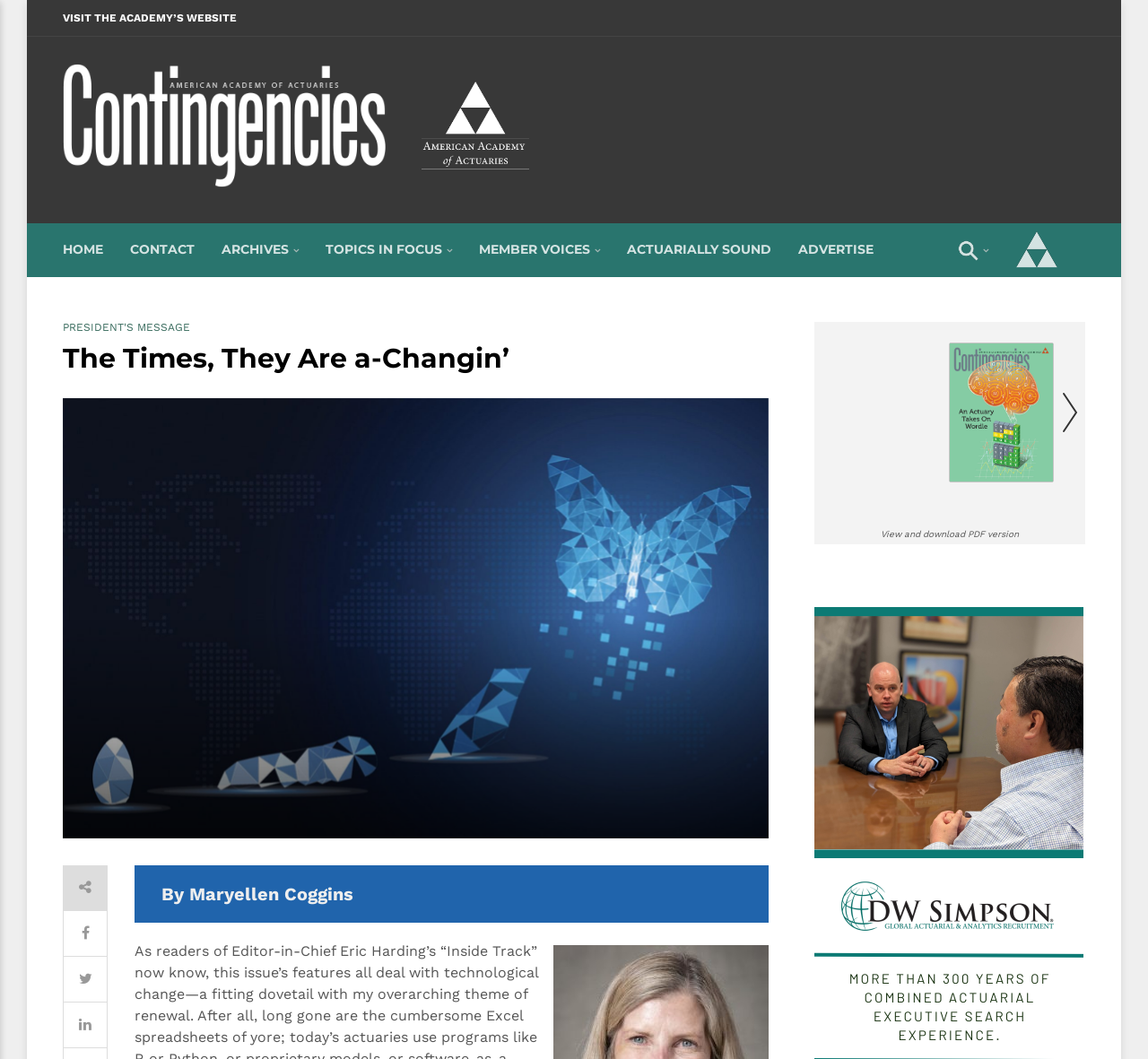Use a single word or phrase to answer the following:
What is the text of the first link on the webpage?

VISIT THE ACADEMY’S WEBSITE